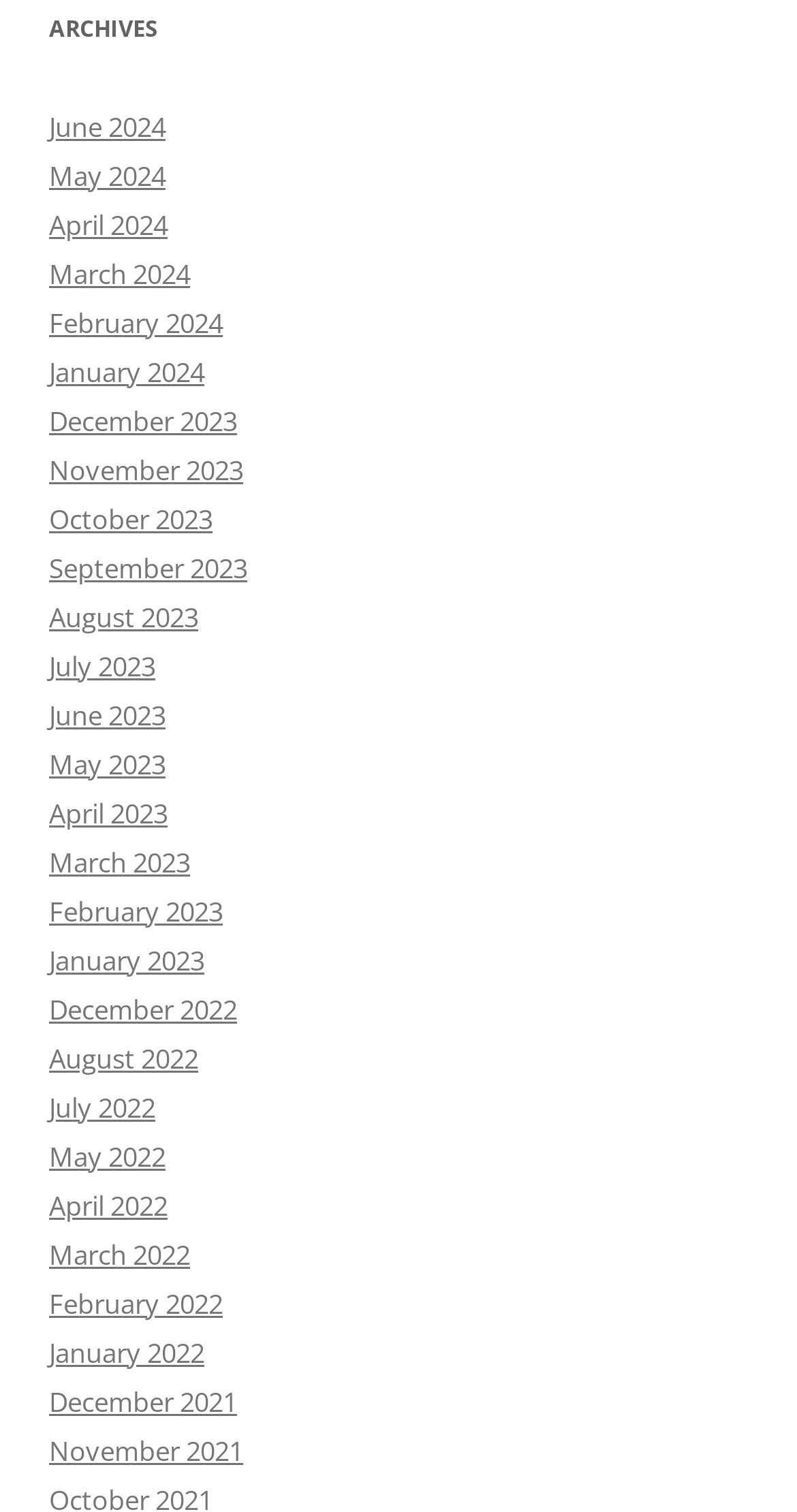Identify the bounding box coordinates for the element you need to click to achieve the following task: "browse archives for January 2022". Provide the bounding box coordinates as four float numbers between 0 and 1, in the form [left, top, right, bottom].

[0.062, 0.882, 0.256, 0.906]